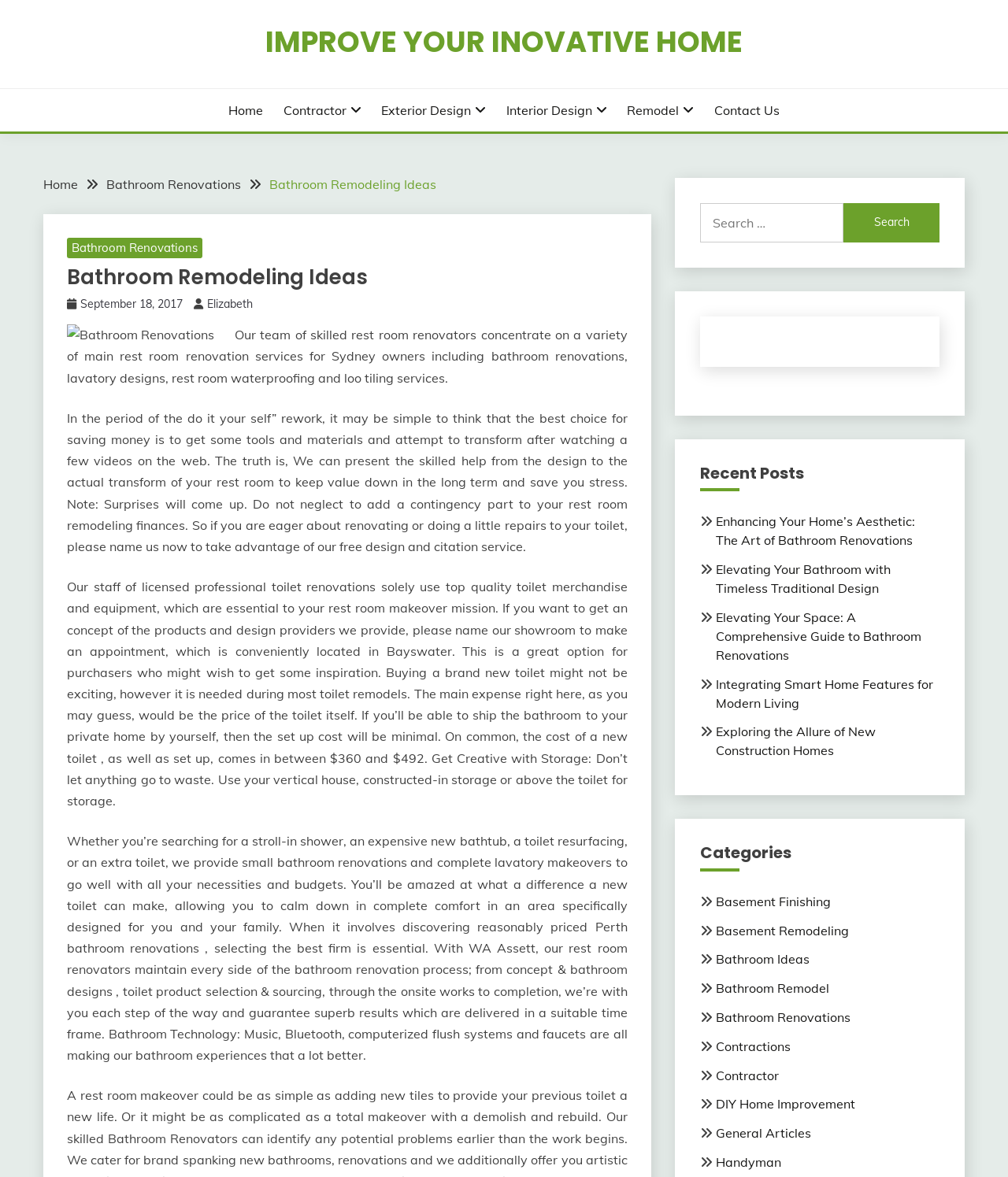Please identify the bounding box coordinates of the clickable element to fulfill the following instruction: "View 'Recent Posts'". The coordinates should be four float numbers between 0 and 1, i.e., [left, top, right, bottom].

[0.694, 0.395, 0.932, 0.418]